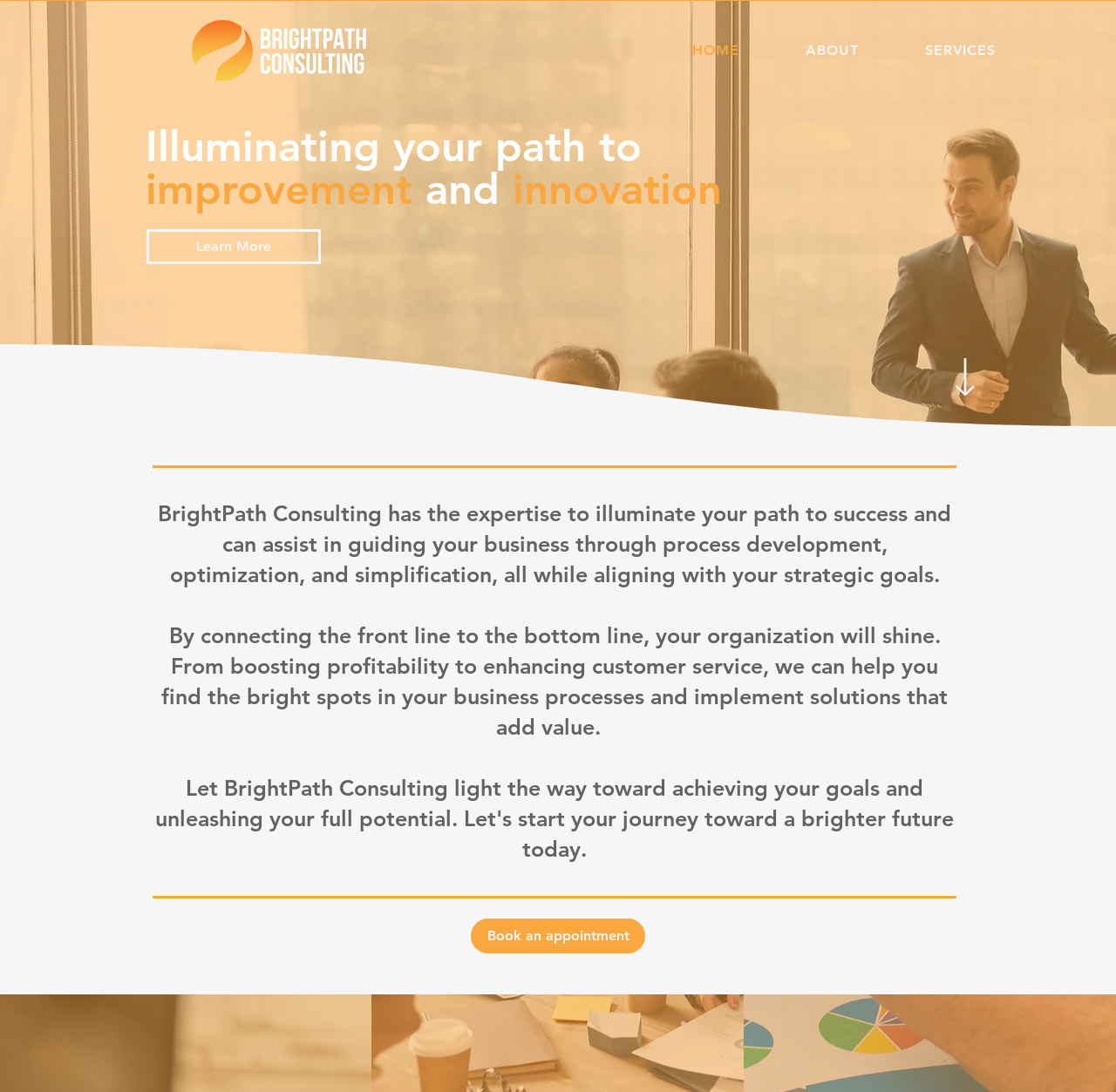Please reply to the following question using a single word or phrase: 
What is the focus of BrightPath Consulting's services?

Business process improvement